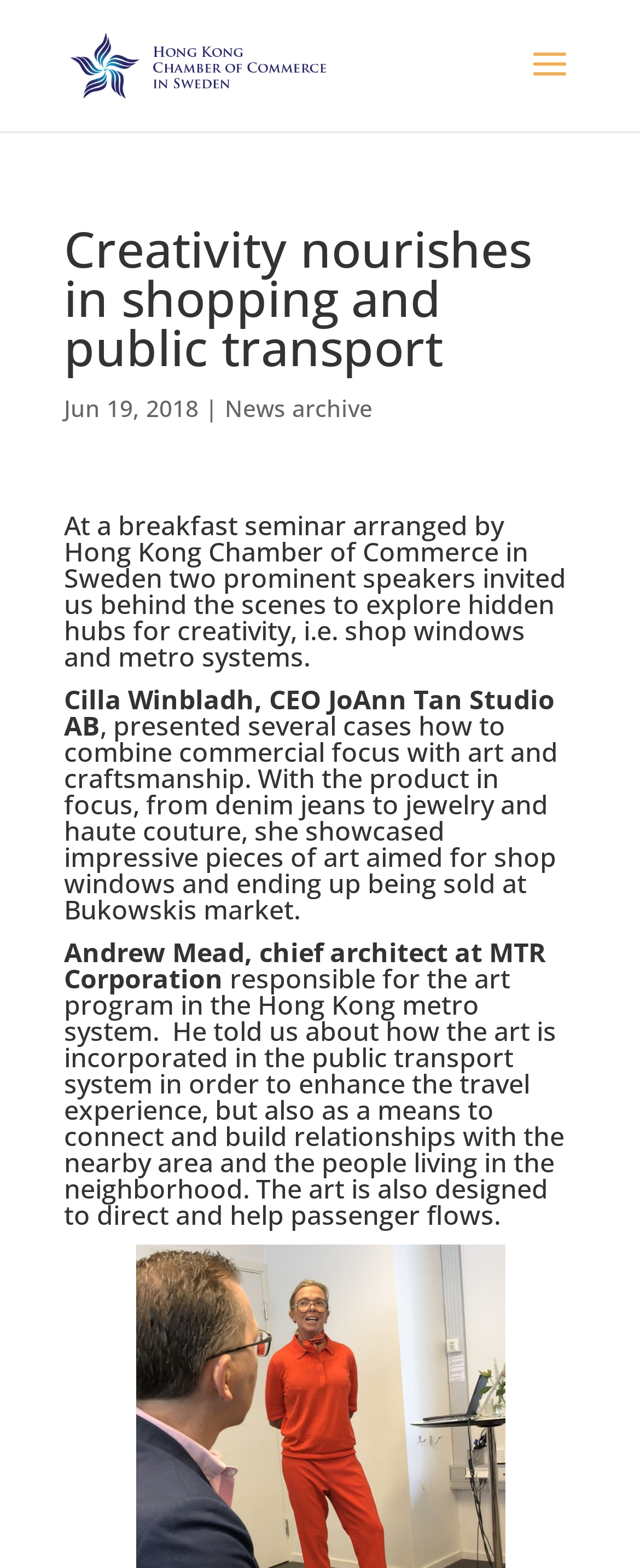What is the date of the event mentioned on the webpage? Examine the screenshot and reply using just one word or a brief phrase.

Jun 19, 2018